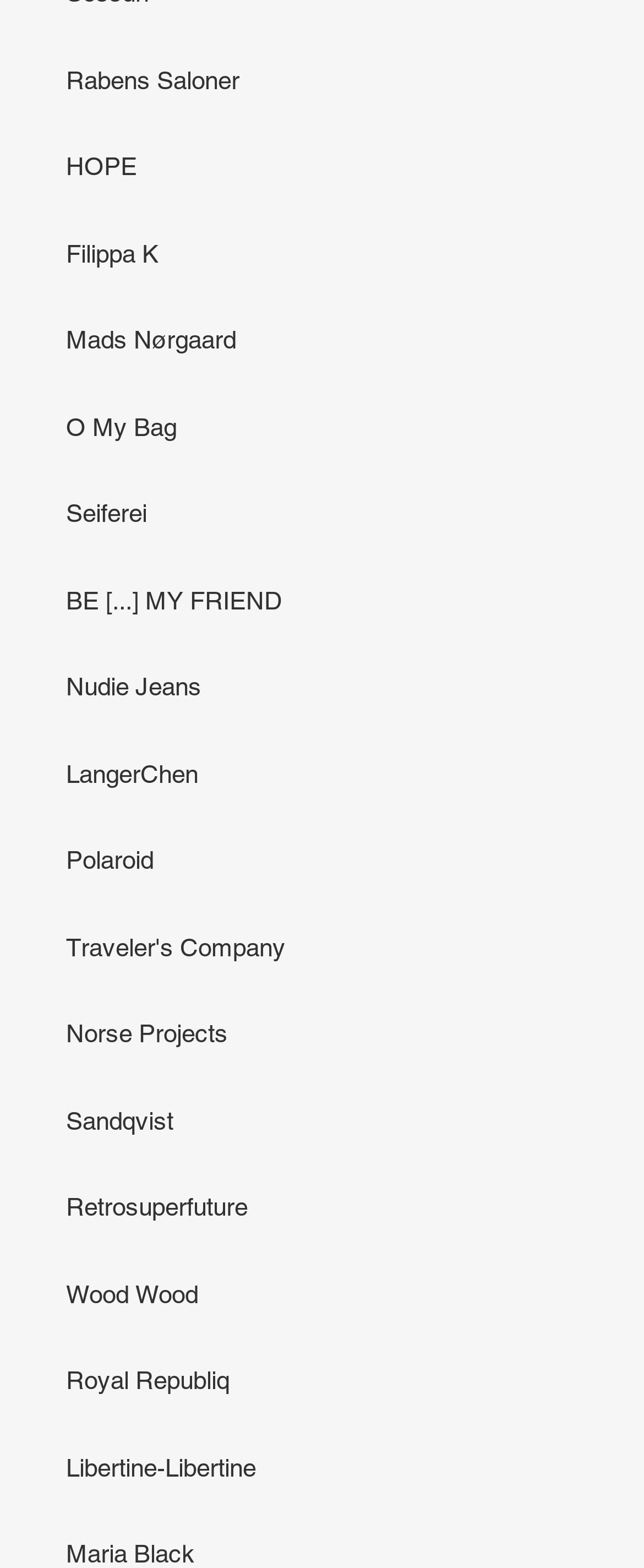Find the bounding box coordinates for the area that should be clicked to accomplish the instruction: "visit Rabens Saloner".

[0.103, 0.042, 0.372, 0.06]